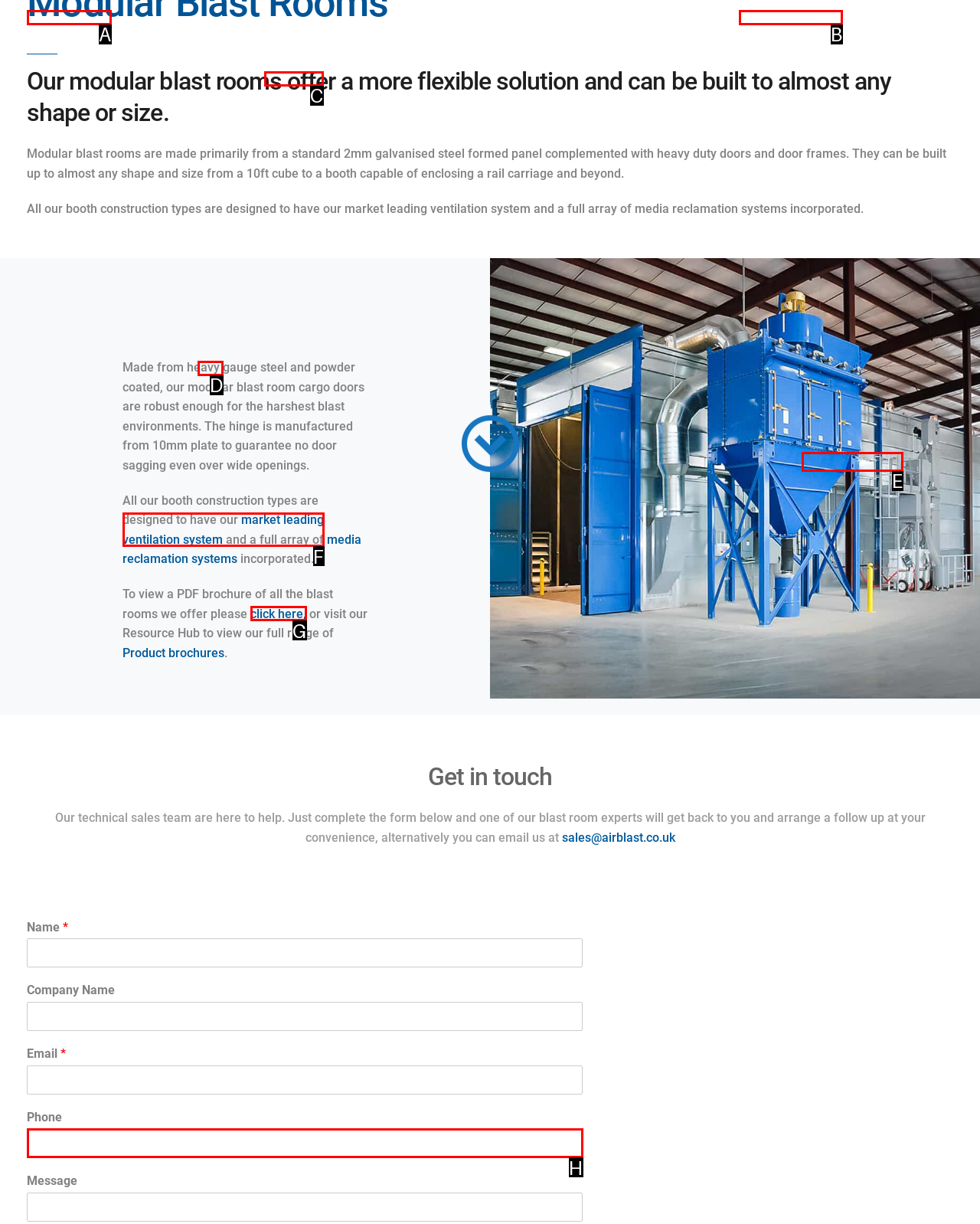Find the UI element described as: Insight & Research
Reply with the letter of the appropriate option.

B